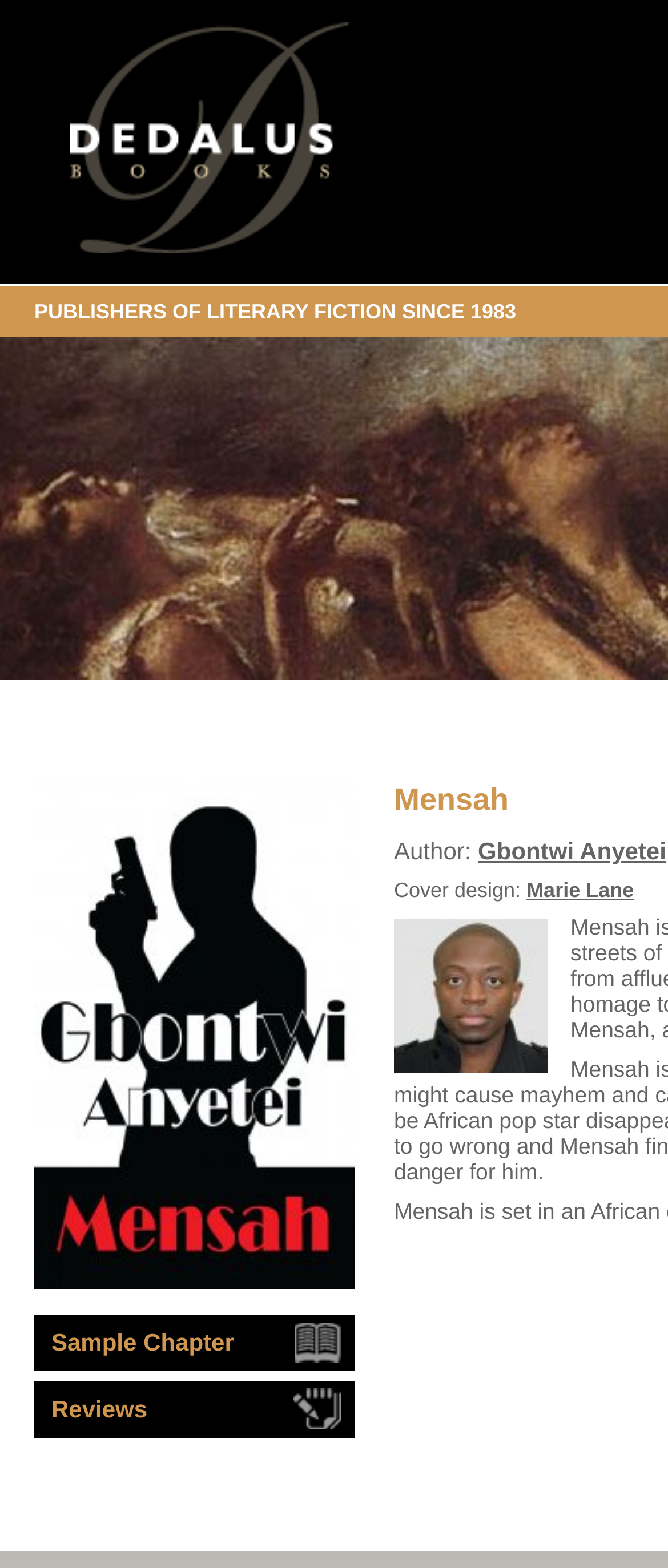Please answer the following question using a single word or phrase: 
What is the name of the publisher?

Dedalus Books